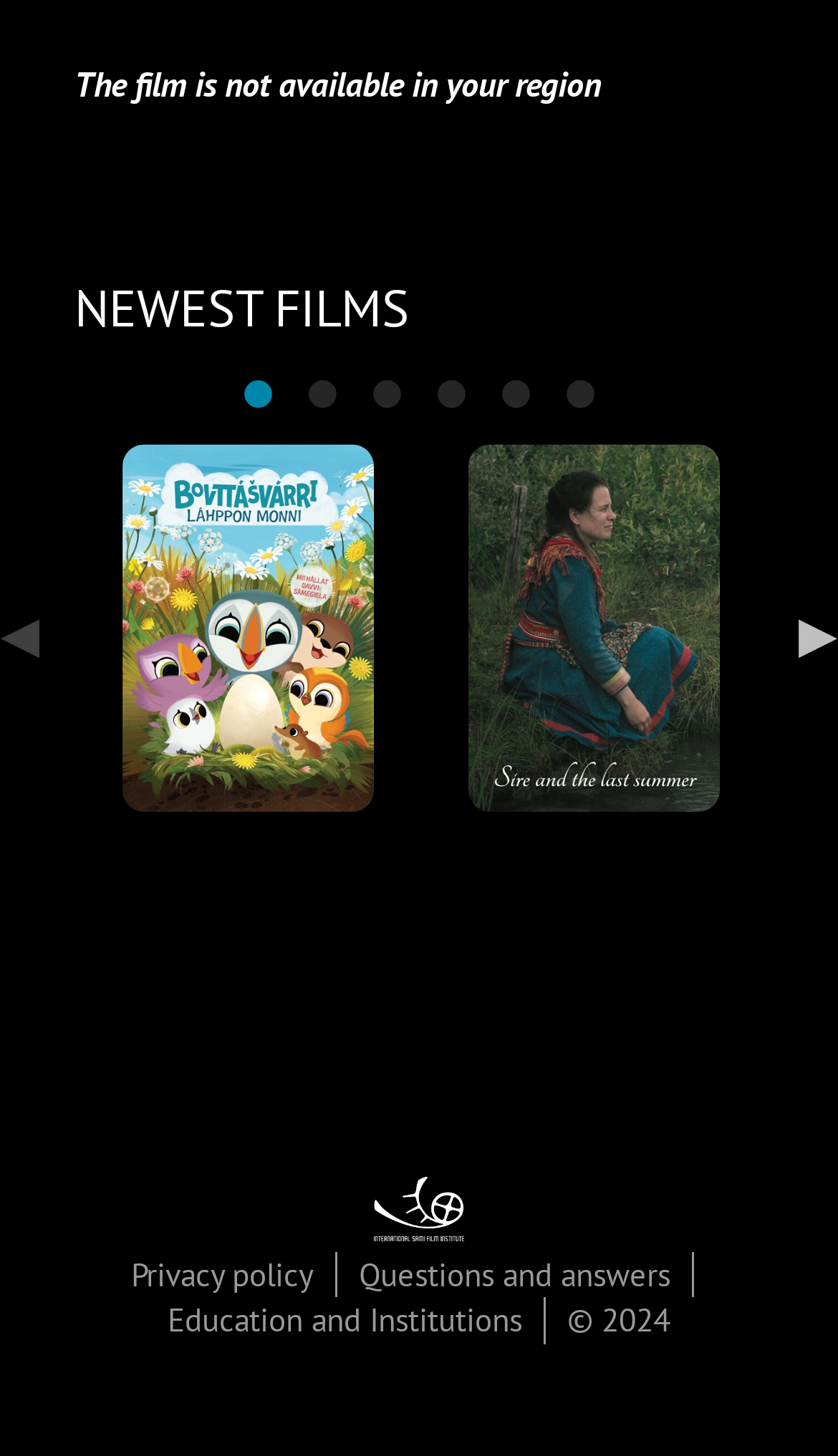How many film posters are displayed on the webpage?
Please provide a comprehensive answer based on the details in the screenshot.

The webpage has two tab panels, each containing a link 'Poster' and an image 'Poster', suggesting that there are two film posters displayed on the webpage.